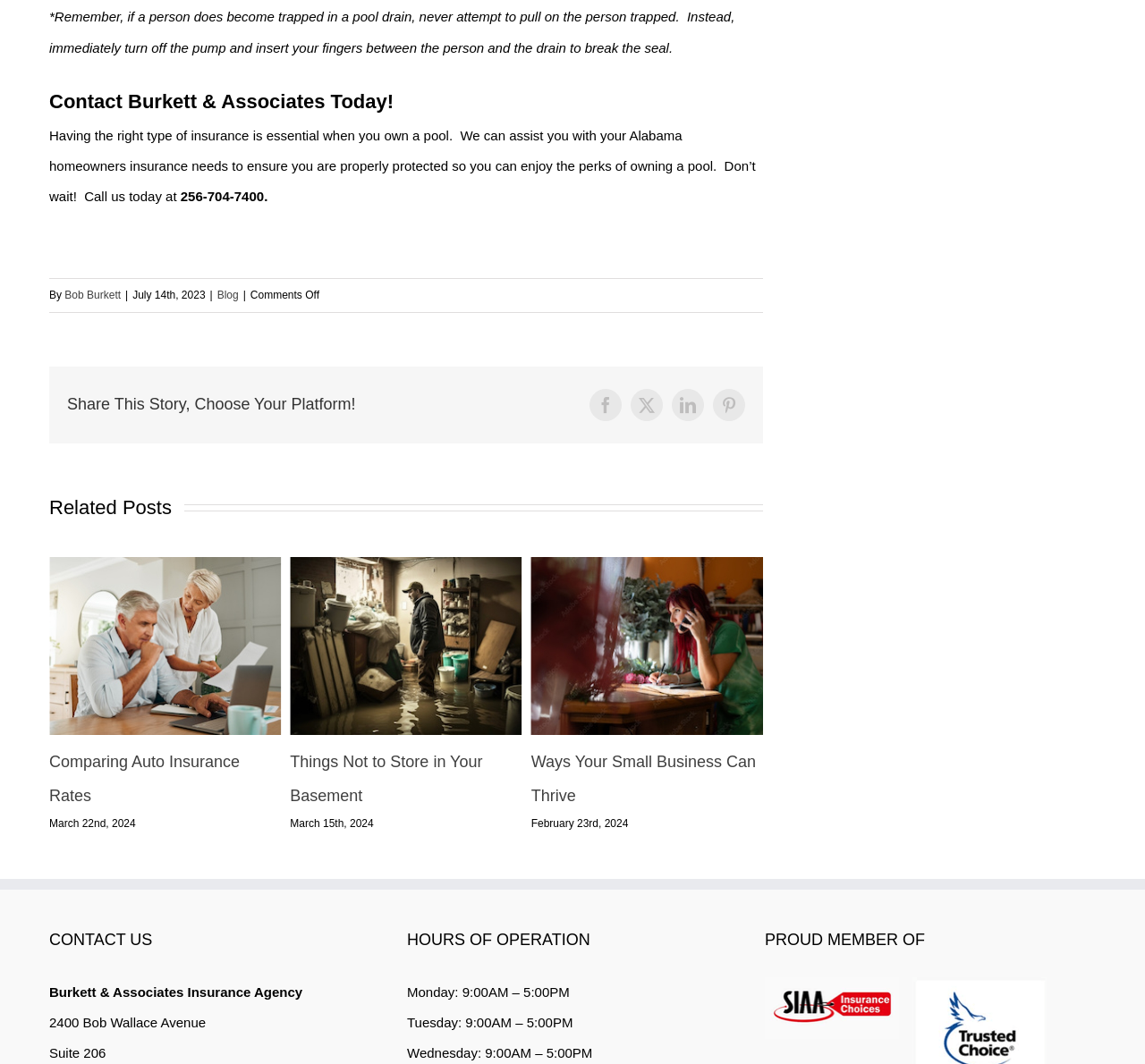Pinpoint the bounding box coordinates of the clickable element to carry out the following instruction: "Share the story on Facebook."

[0.514, 0.365, 0.543, 0.396]